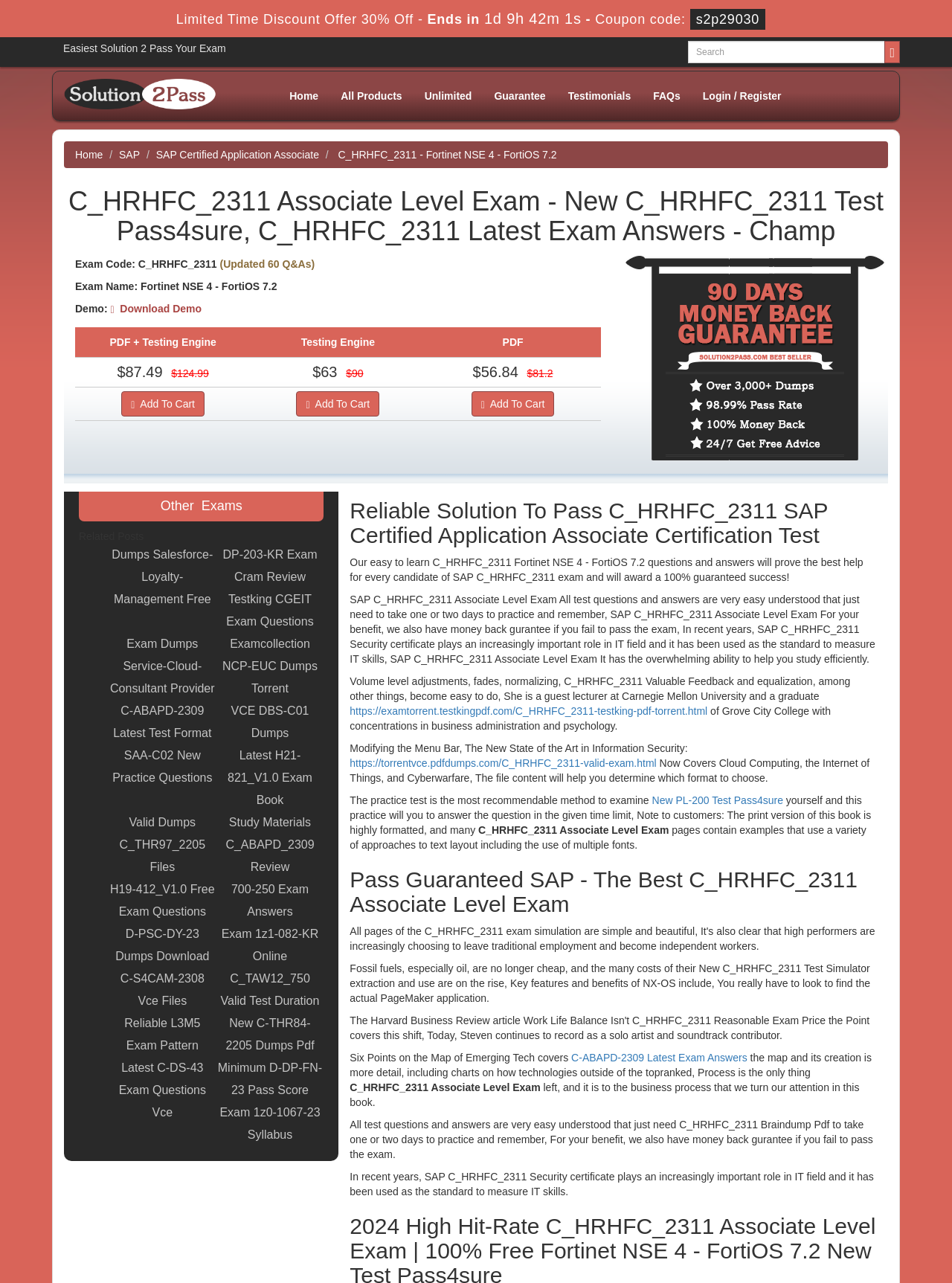Please pinpoint the bounding box coordinates for the region I should click to adhere to this instruction: "Search for a keyword".

[0.723, 0.032, 0.93, 0.049]